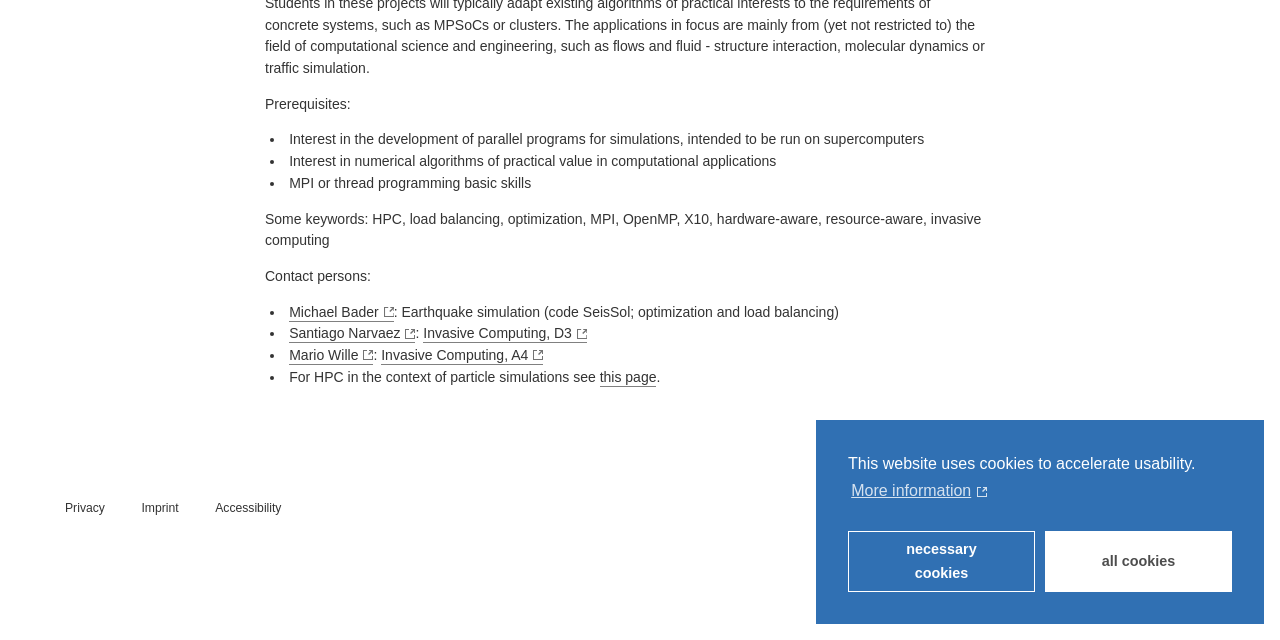Provide the bounding box coordinates for the specified HTML element described in this description: "Michael Bader". The coordinates should be four float numbers ranging from 0 to 1, in the format [left, top, right, bottom].

[0.226, 0.474, 0.308, 0.502]